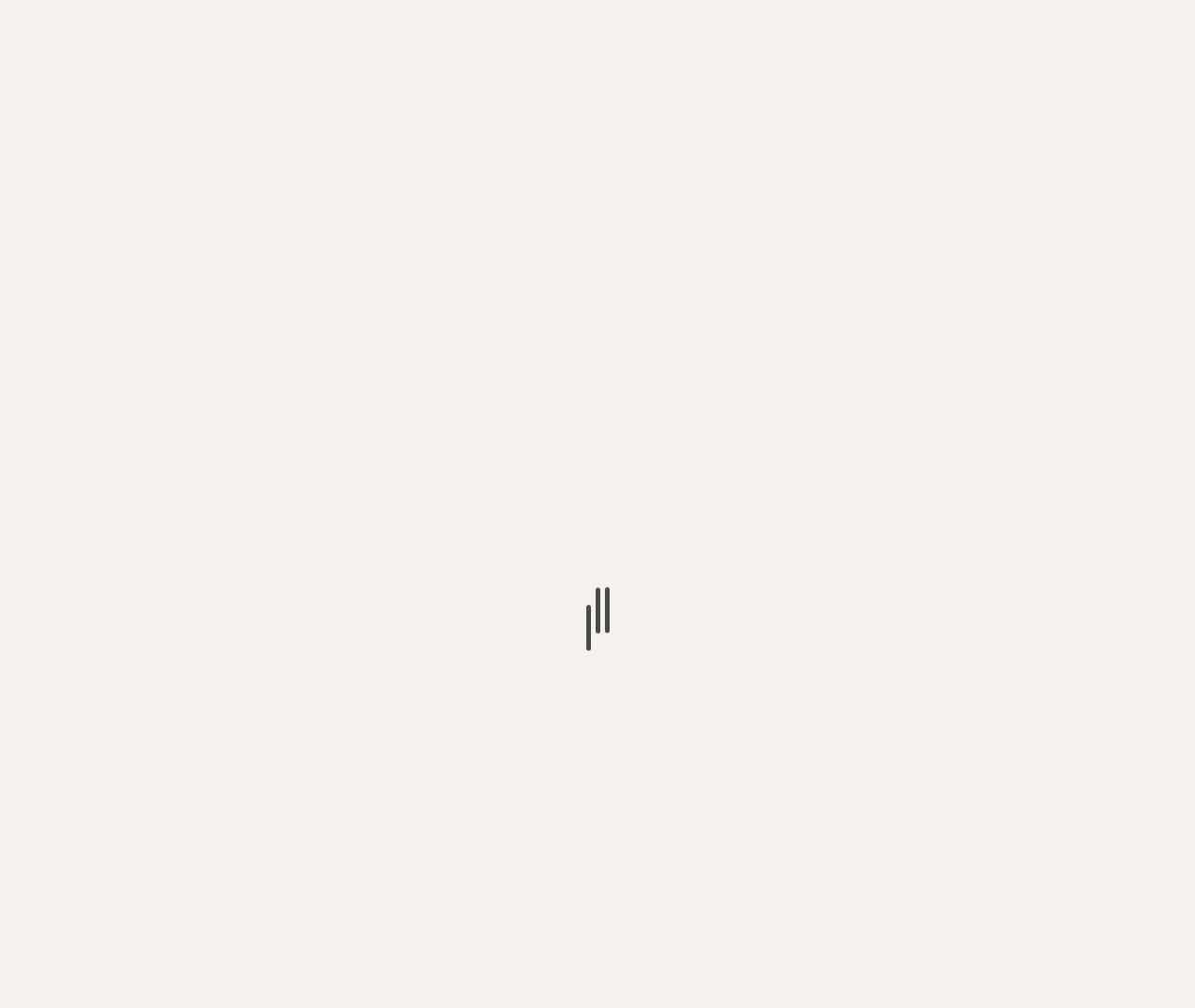Please mark the bounding box coordinates of the area that should be clicked to carry out the instruction: "Click the 'Post Comment' button".

None